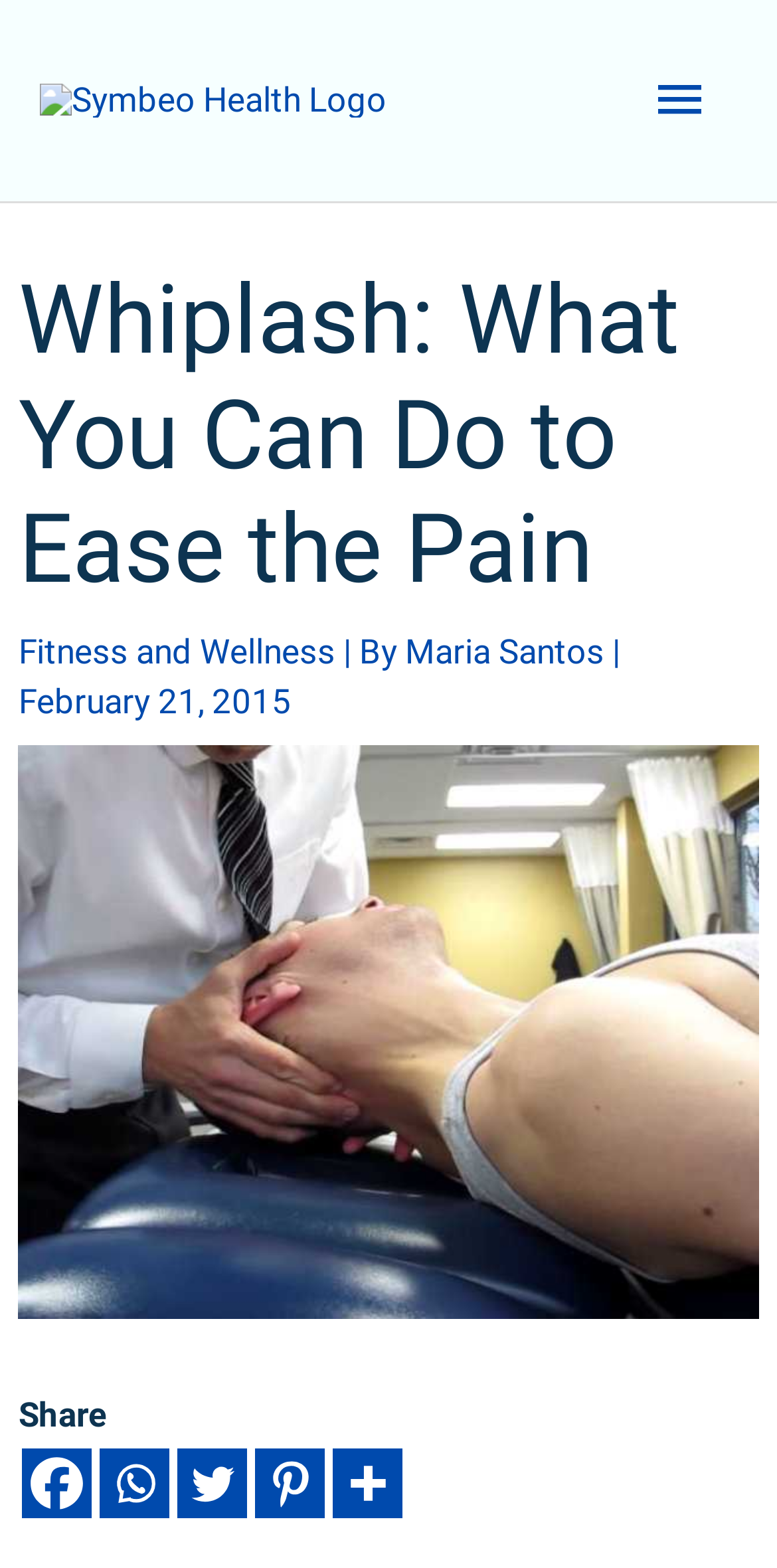Please identify the bounding box coordinates of the element on the webpage that should be clicked to follow this instruction: "Sign up for the quarterly newsletter". The bounding box coordinates should be given as four float numbers between 0 and 1, formatted as [left, top, right, bottom].

None